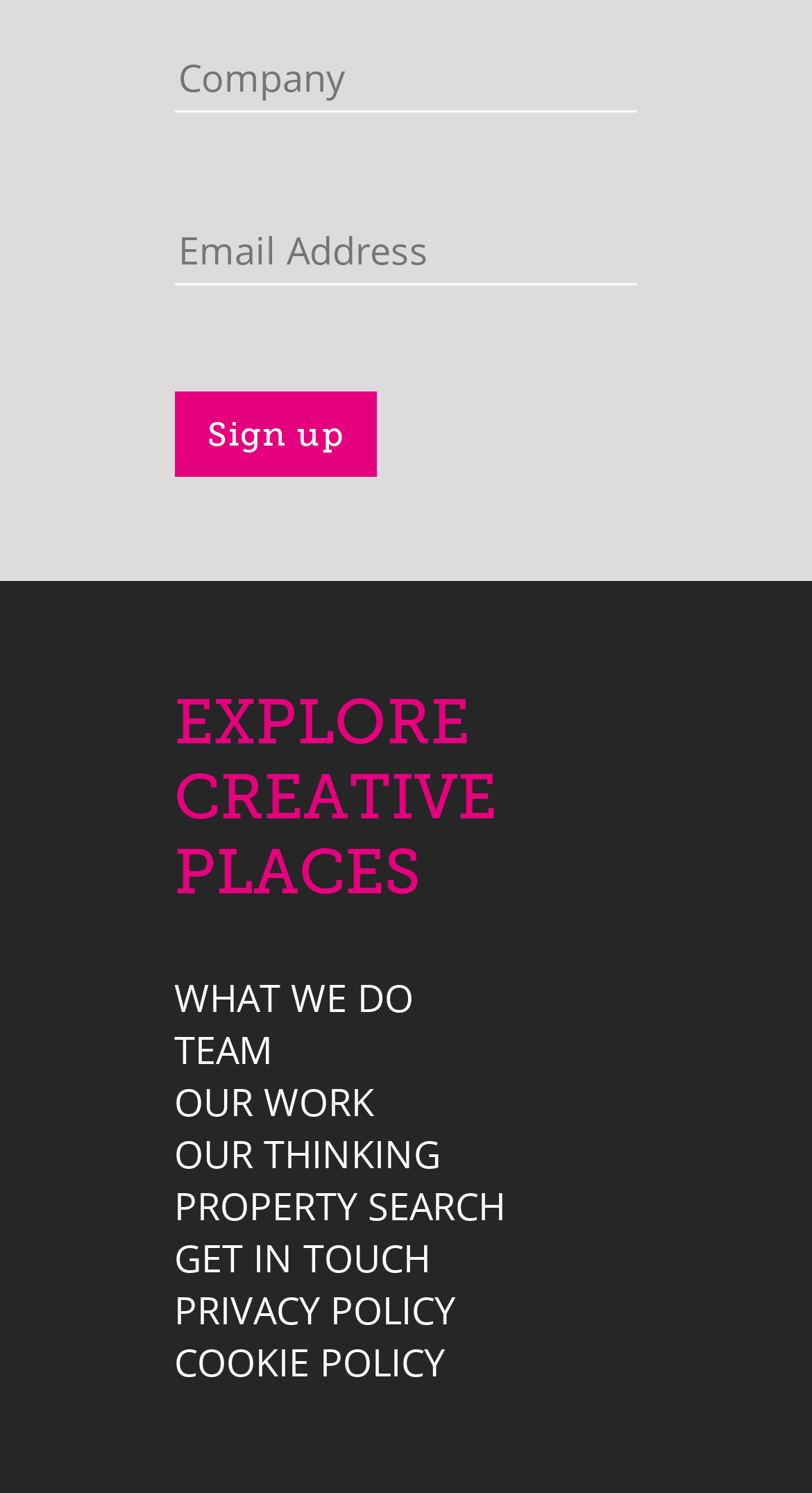Use a single word or phrase to answer the question: What is the purpose of the 'Sign up' button?

To create an account